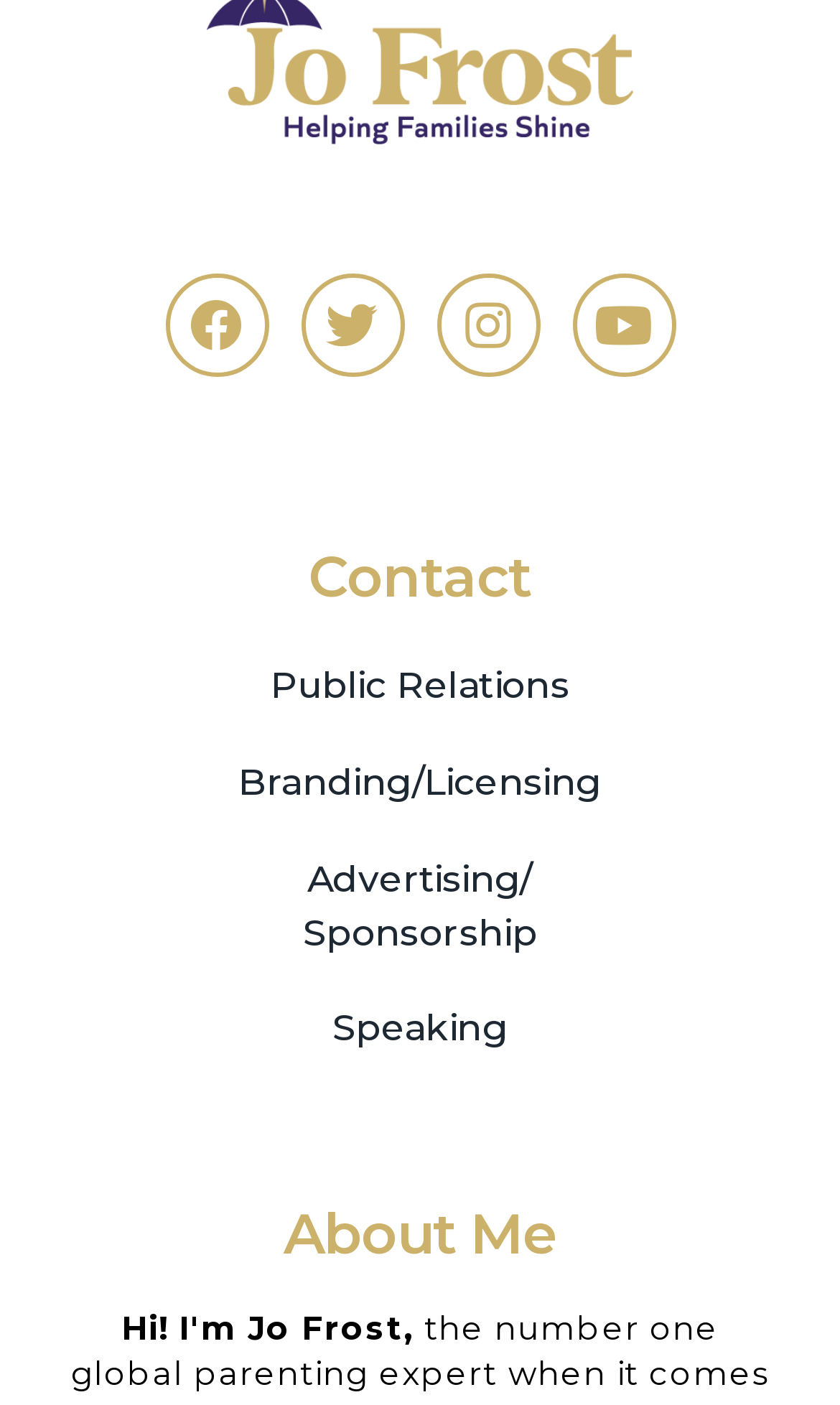Analyze the image and provide a detailed answer to the question: How many social media links are there?

I counted the number of social media links at the top of the webpage, which are Facebook, Twitter, Instagram, and Youtube, and found that there are 4 links in total.